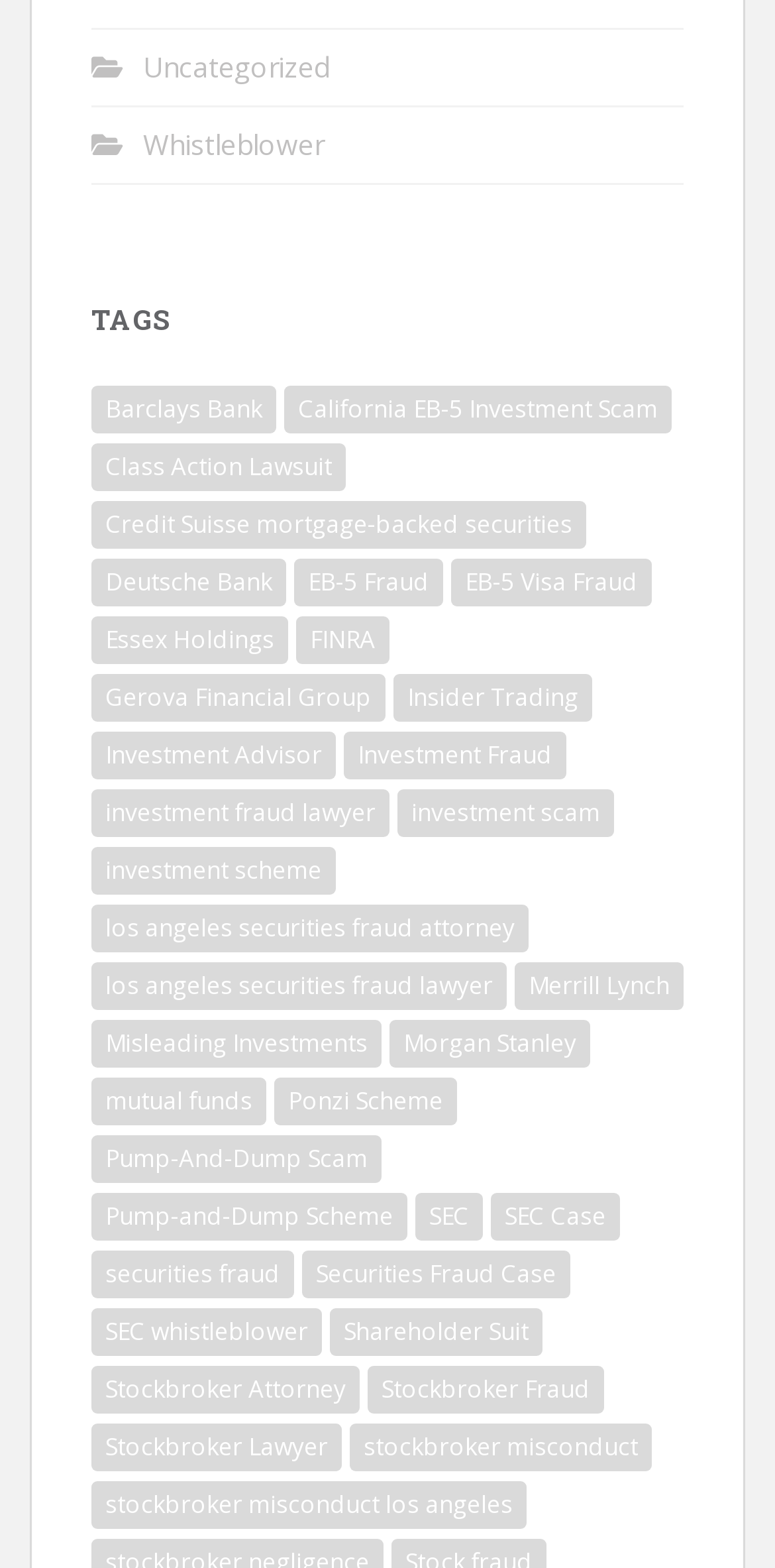Please locate the clickable area by providing the bounding box coordinates to follow this instruction: "Click on the 'Uncategorized' link".

[0.185, 0.03, 0.426, 0.054]